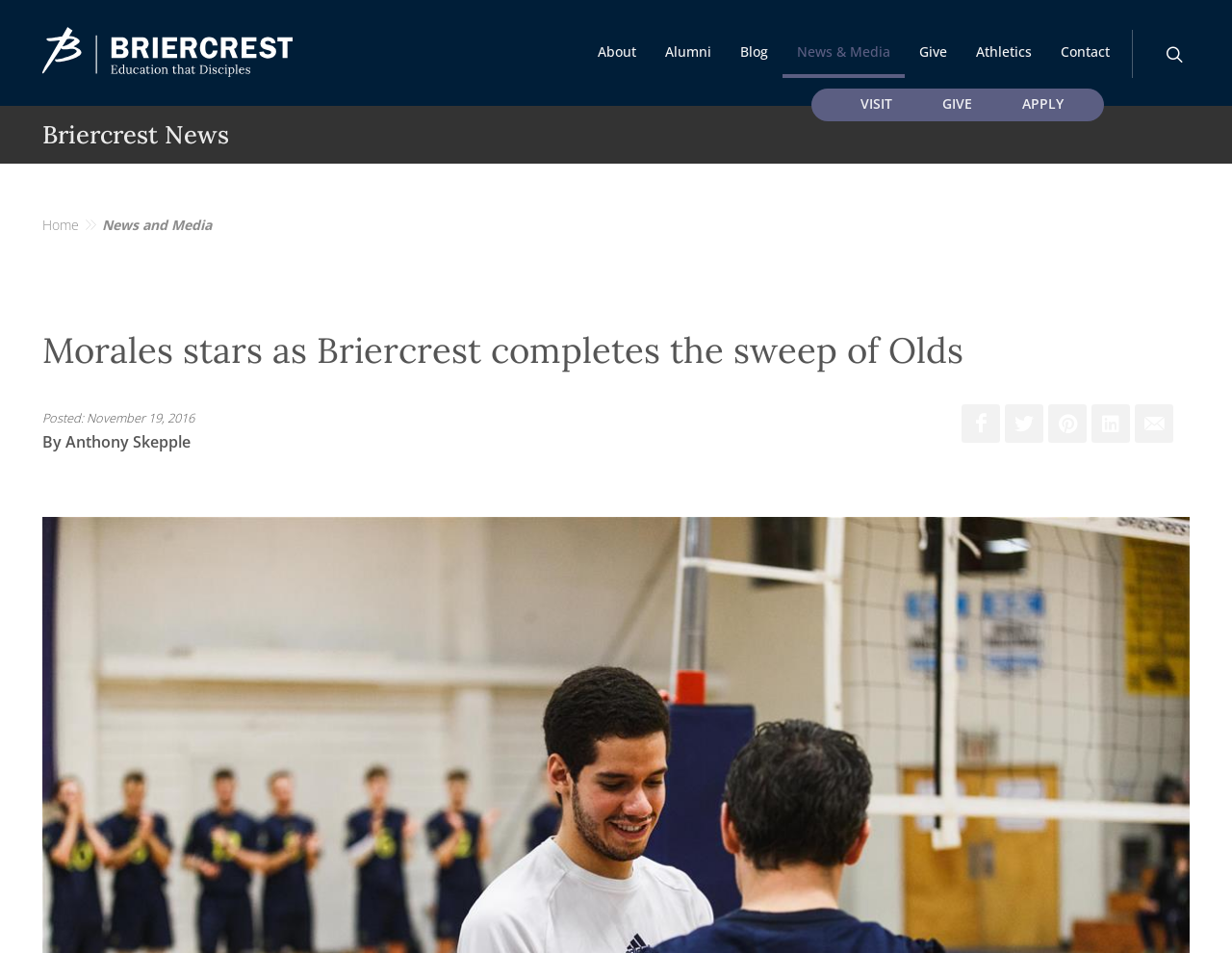Find the bounding box coordinates of the element's region that should be clicked in order to follow the given instruction: "Visit the About page". The coordinates should consist of four float numbers between 0 and 1, i.e., [left, top, right, bottom].

[0.473, 0.031, 0.528, 0.082]